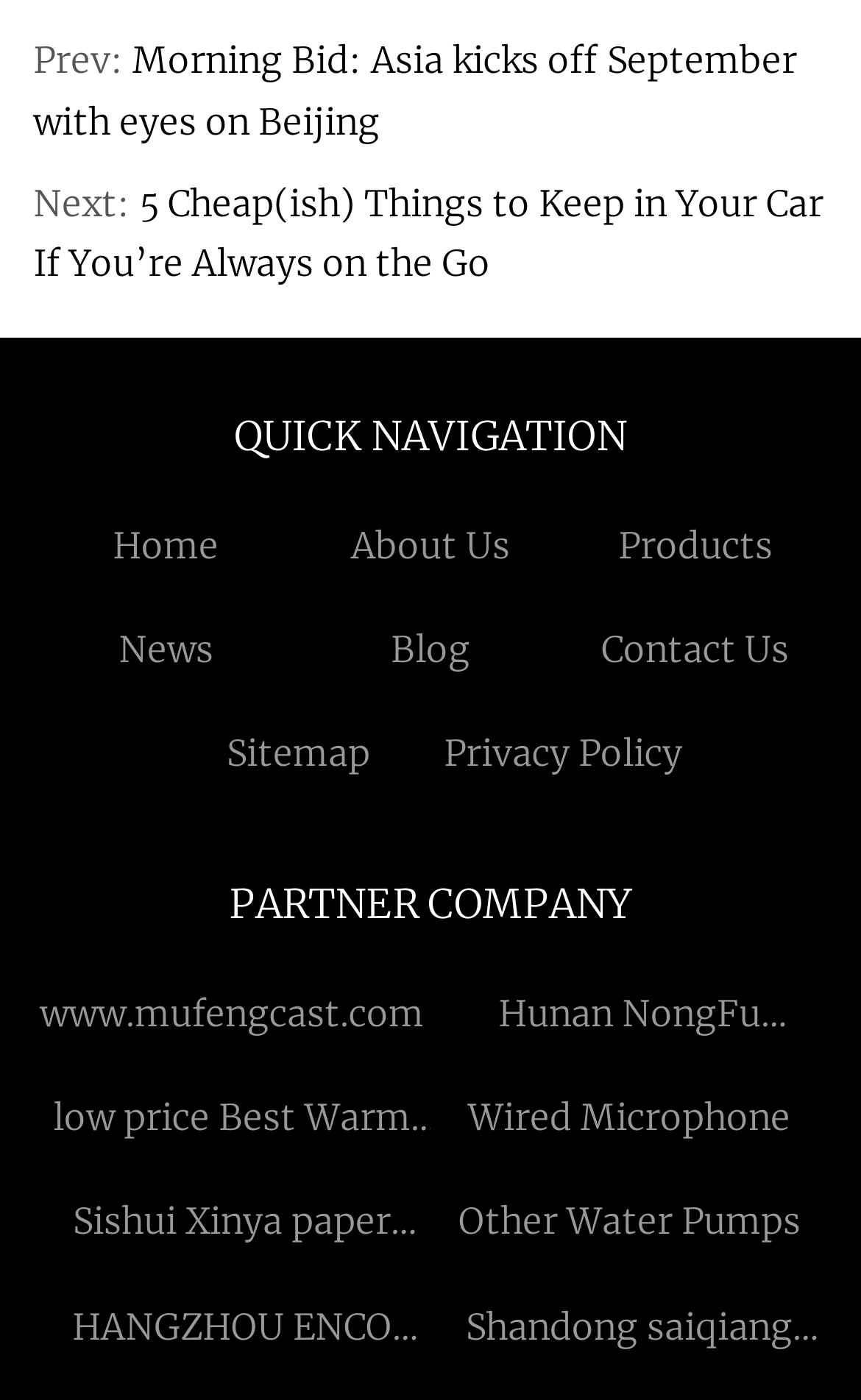Use a single word or phrase to respond to the question:
How many articles are listed?

2